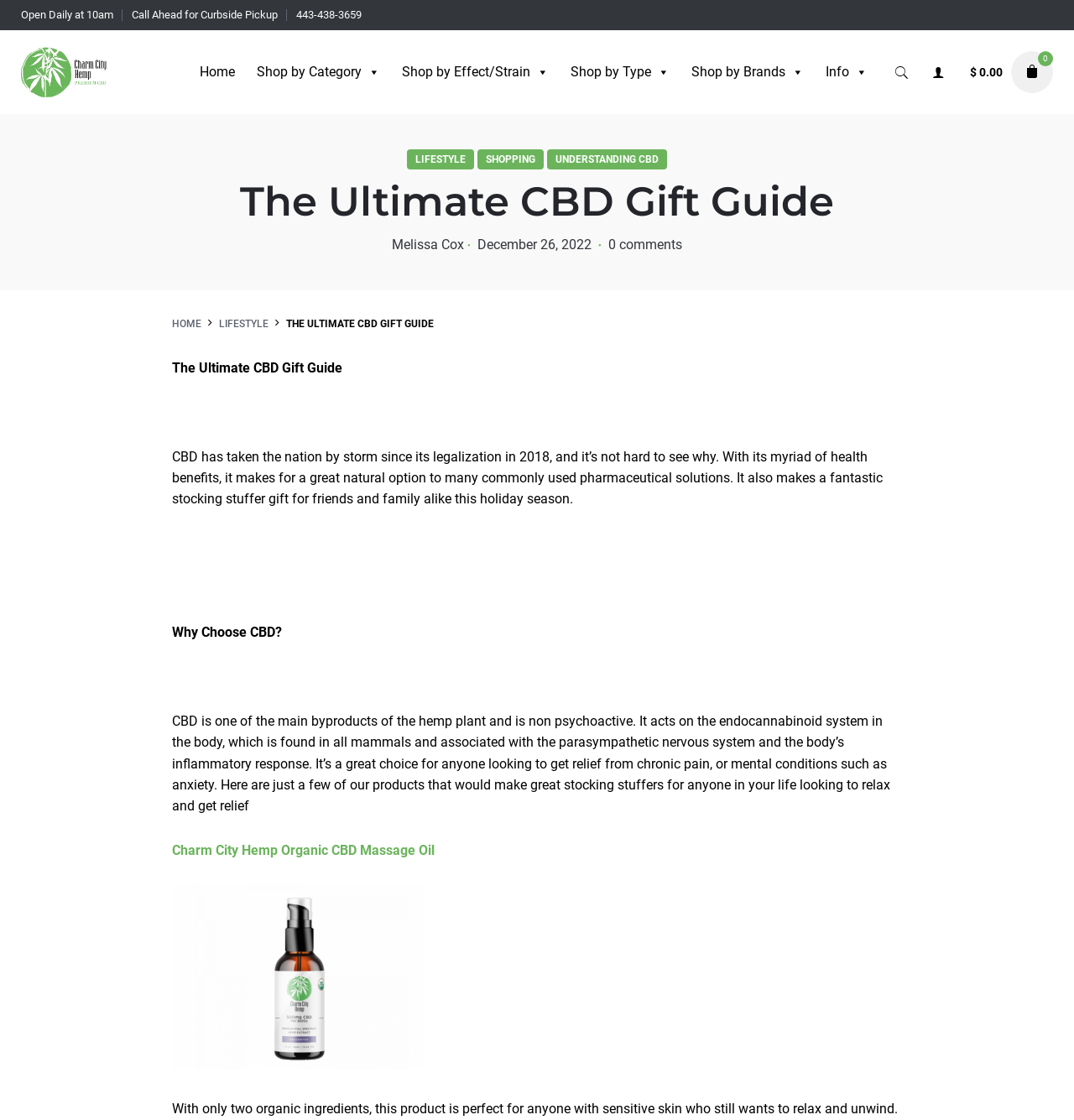Find the bounding box coordinates of the element to click in order to complete this instruction: "Click on the 'Home' link". The bounding box coordinates must be four float numbers between 0 and 1, denoted as [left, top, right, bottom].

[0.18, 0.027, 0.225, 0.102]